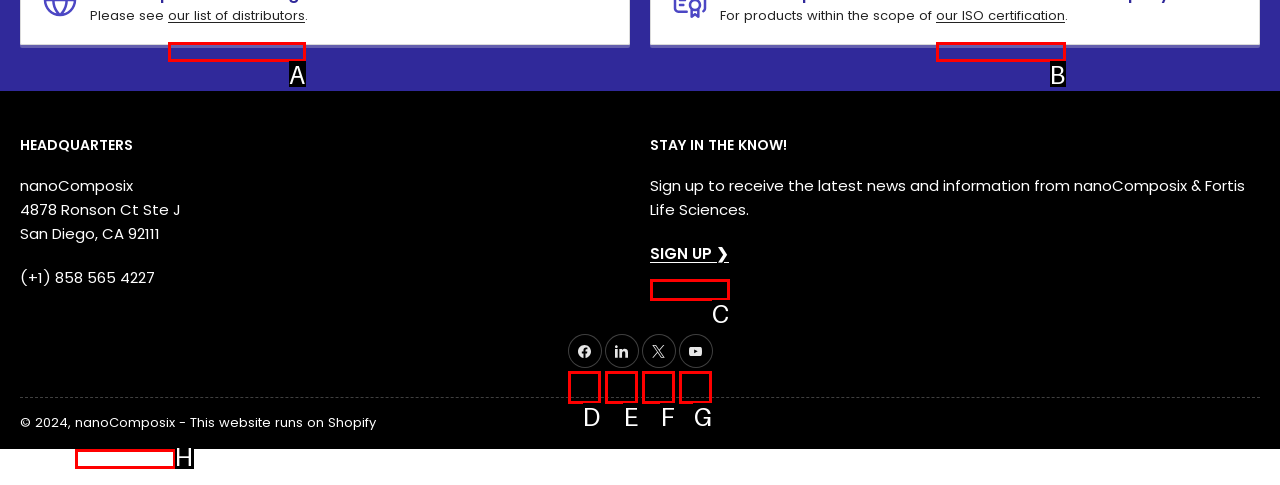Point out which UI element to click to complete this task: Visit the Facebook page
Answer with the letter corresponding to the right option from the available choices.

D